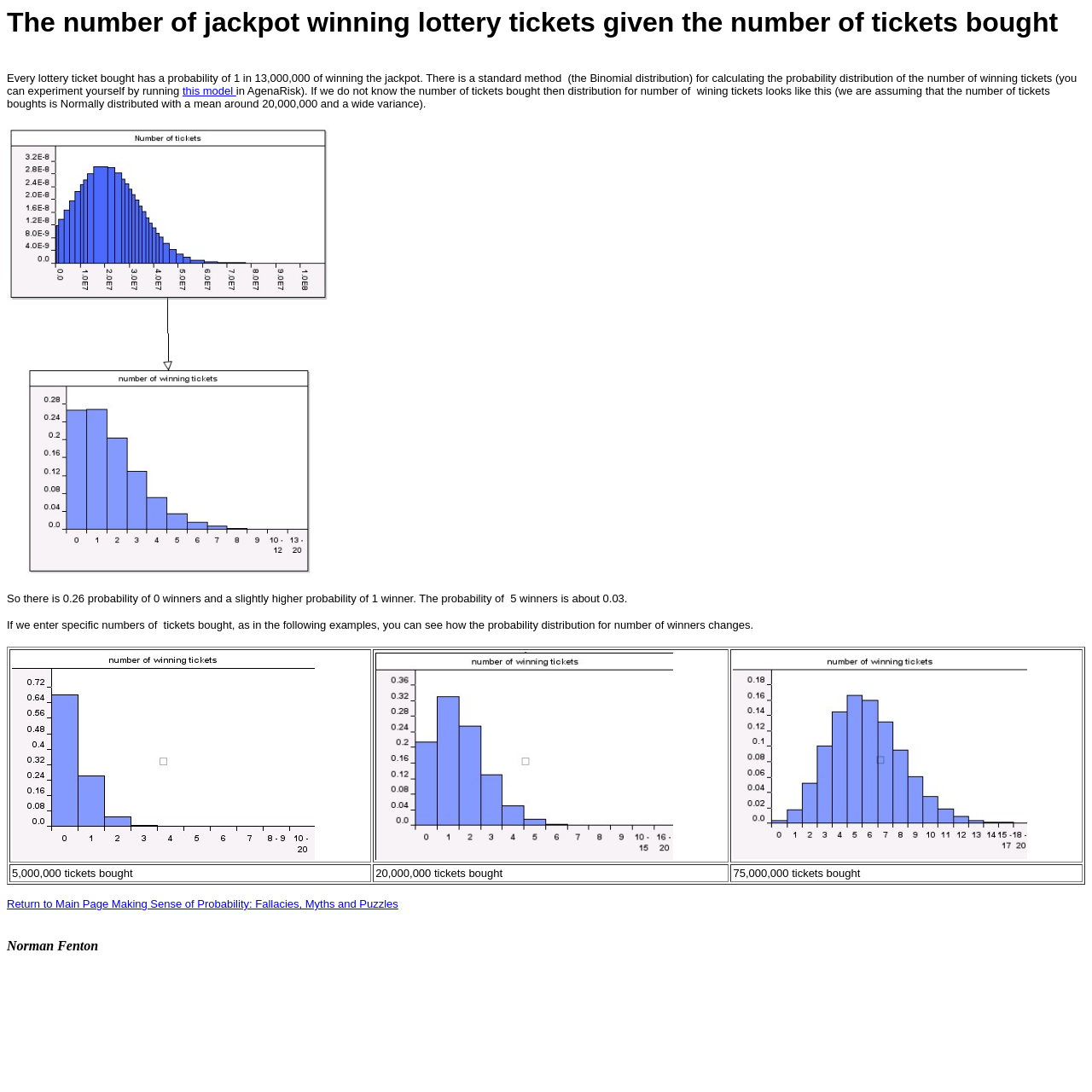Determine the main heading of the webpage and generate its text.

The number of jackpot winning lottery tickets given the number of tickets bought